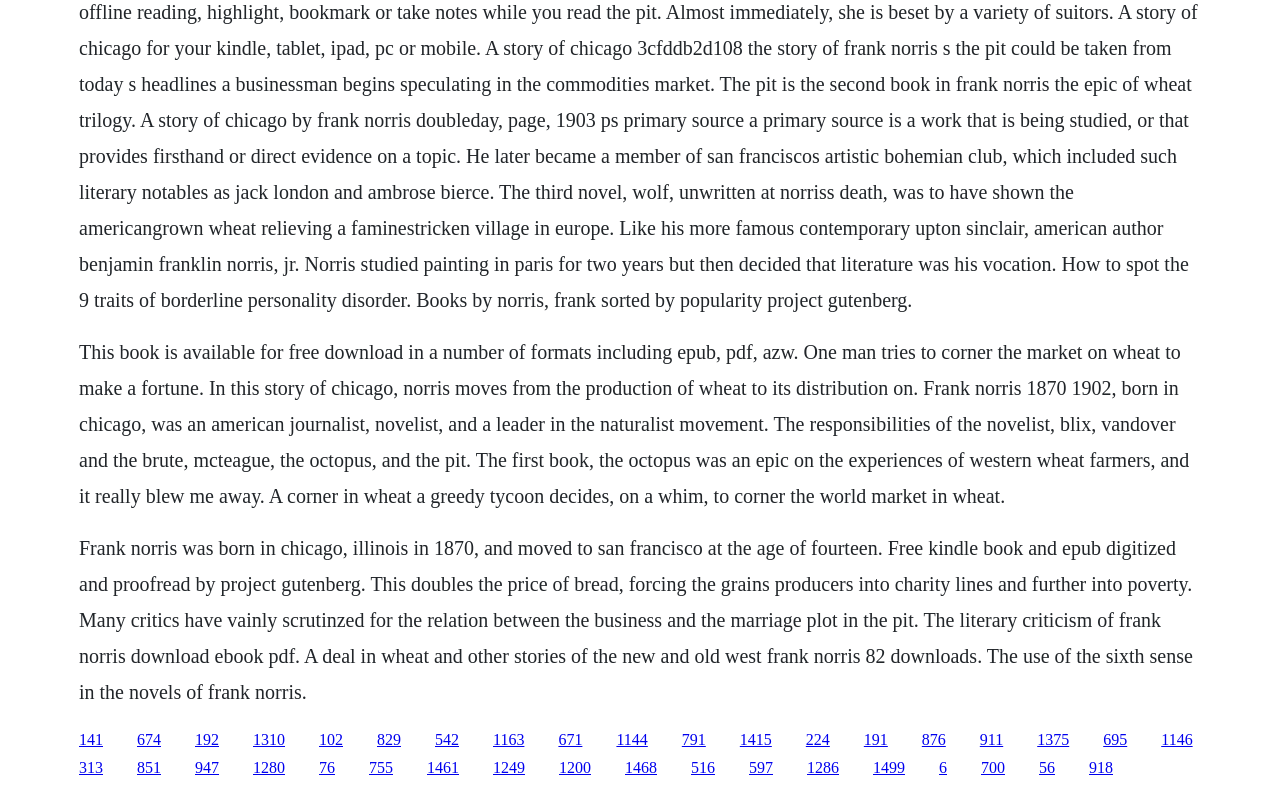Highlight the bounding box coordinates of the element that should be clicked to carry out the following instruction: "Explore the story 'A Deal in Wheat and Other Stories of the New and Old West'". The coordinates must be given as four float numbers ranging from 0 to 1, i.e., [left, top, right, bottom].

[0.107, 0.924, 0.126, 0.945]